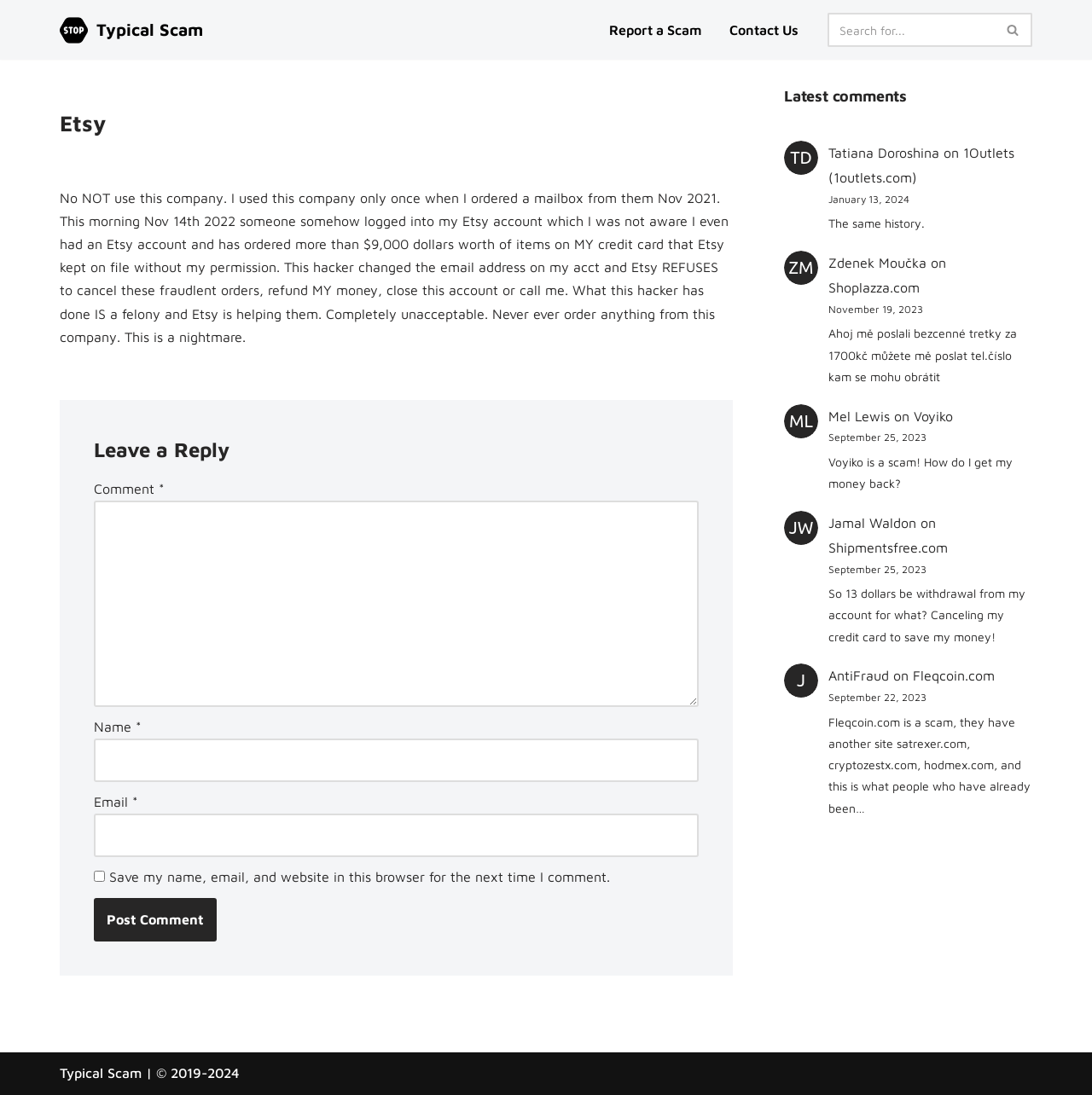How many comments are displayed on the webpage?
From the image, provide a succinct answer in one word or a short phrase.

4